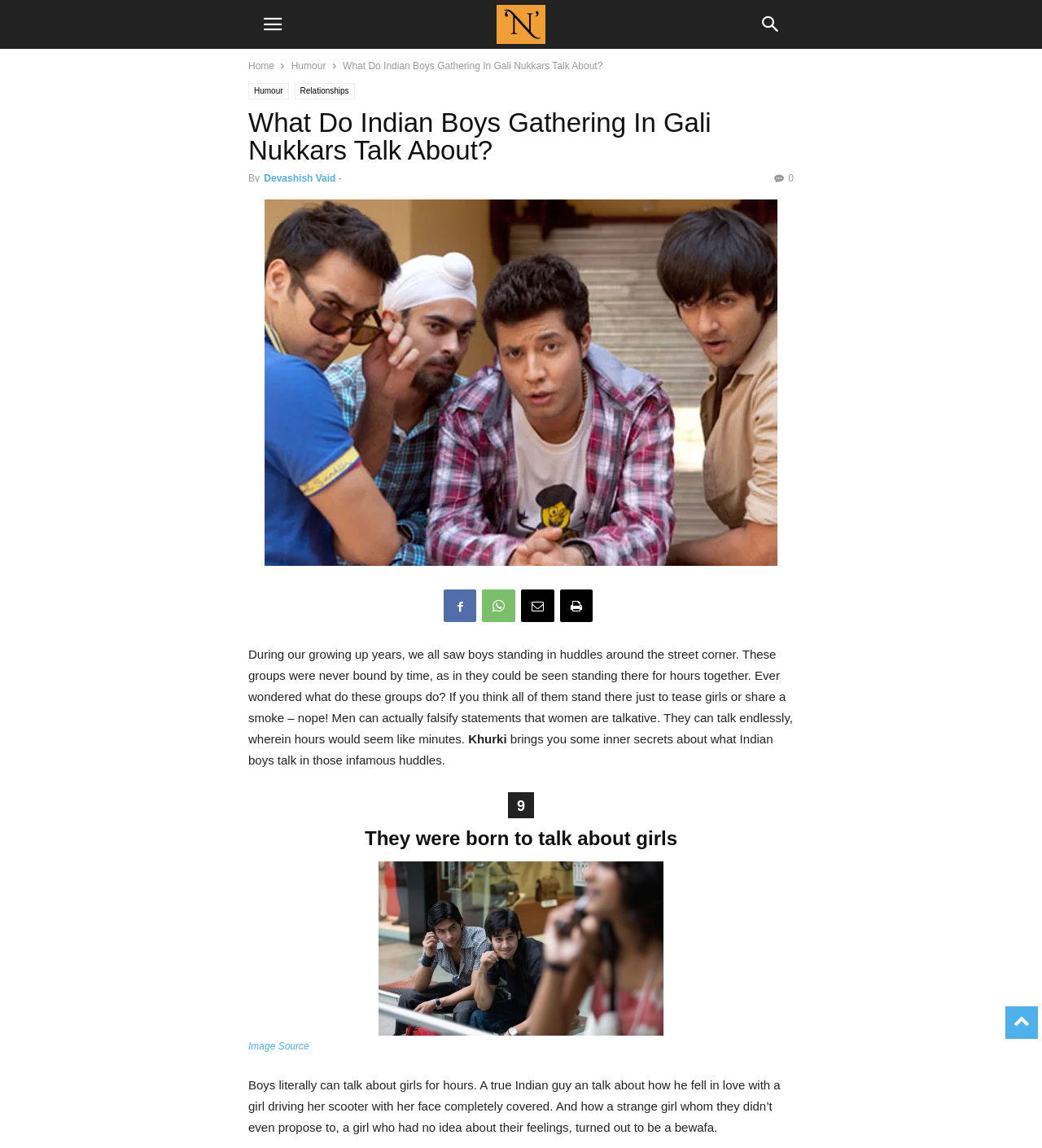What is the tone of the webpage content?
Utilize the information in the image to give a detailed answer to the question.

Based on the webpage content, it is clear that the tone is humorous. The language used is casual and conversational, and the examples provided are lighthearted and playful, indicating that the tone is intended to be humorous.